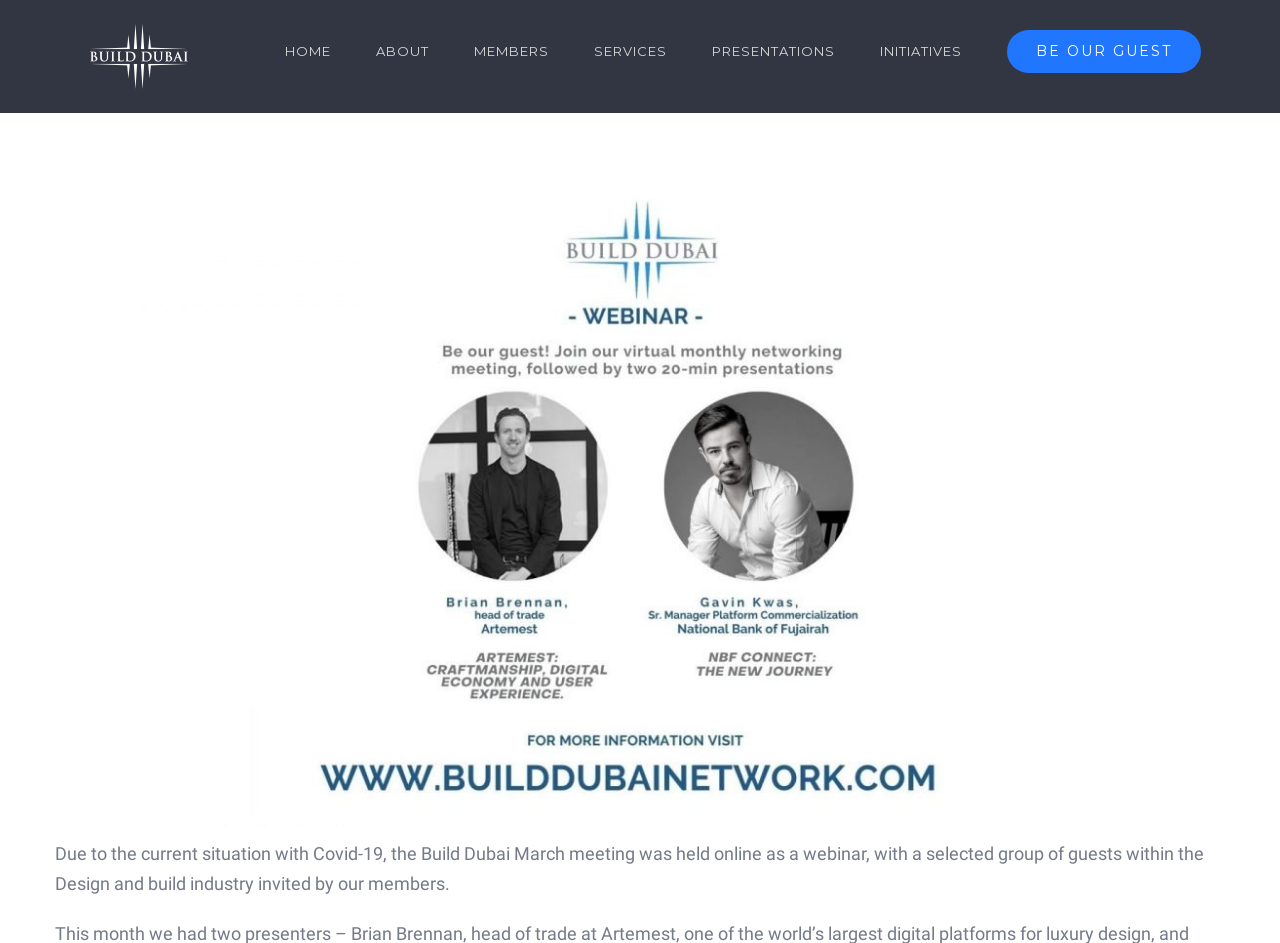Look at the image and answer the question in detail:
What is the main menu of the webpage?

The main menu of the webpage is a navigation element located at the top of the webpage, with a bounding box coordinate of [0.223, 0.013, 0.938, 0.096]. It consists of seven links: HOME, ABOUT, MEMBERS, SERVICES, PRESENTATIONS, INITIATIVES, and BE OUR GUEST.